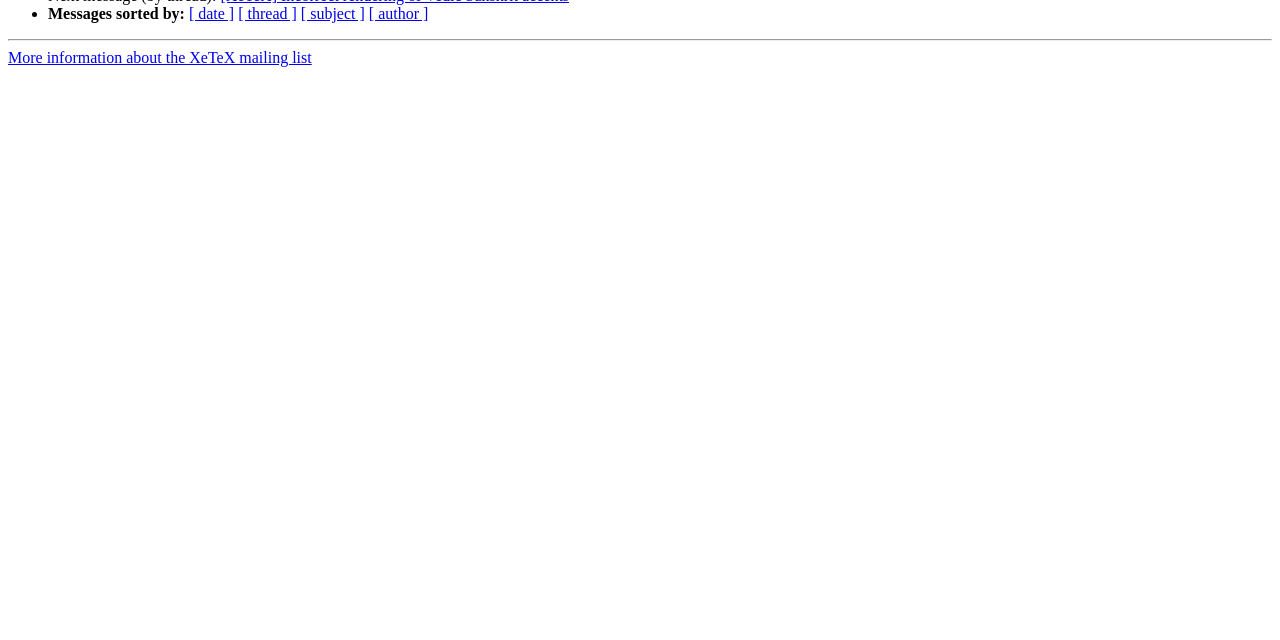Determine the bounding box of the UI component based on this description: "[ date ]". The bounding box coordinates should be four float values between 0 and 1, i.e., [left, top, right, bottom].

[0.148, 0.008, 0.183, 0.035]